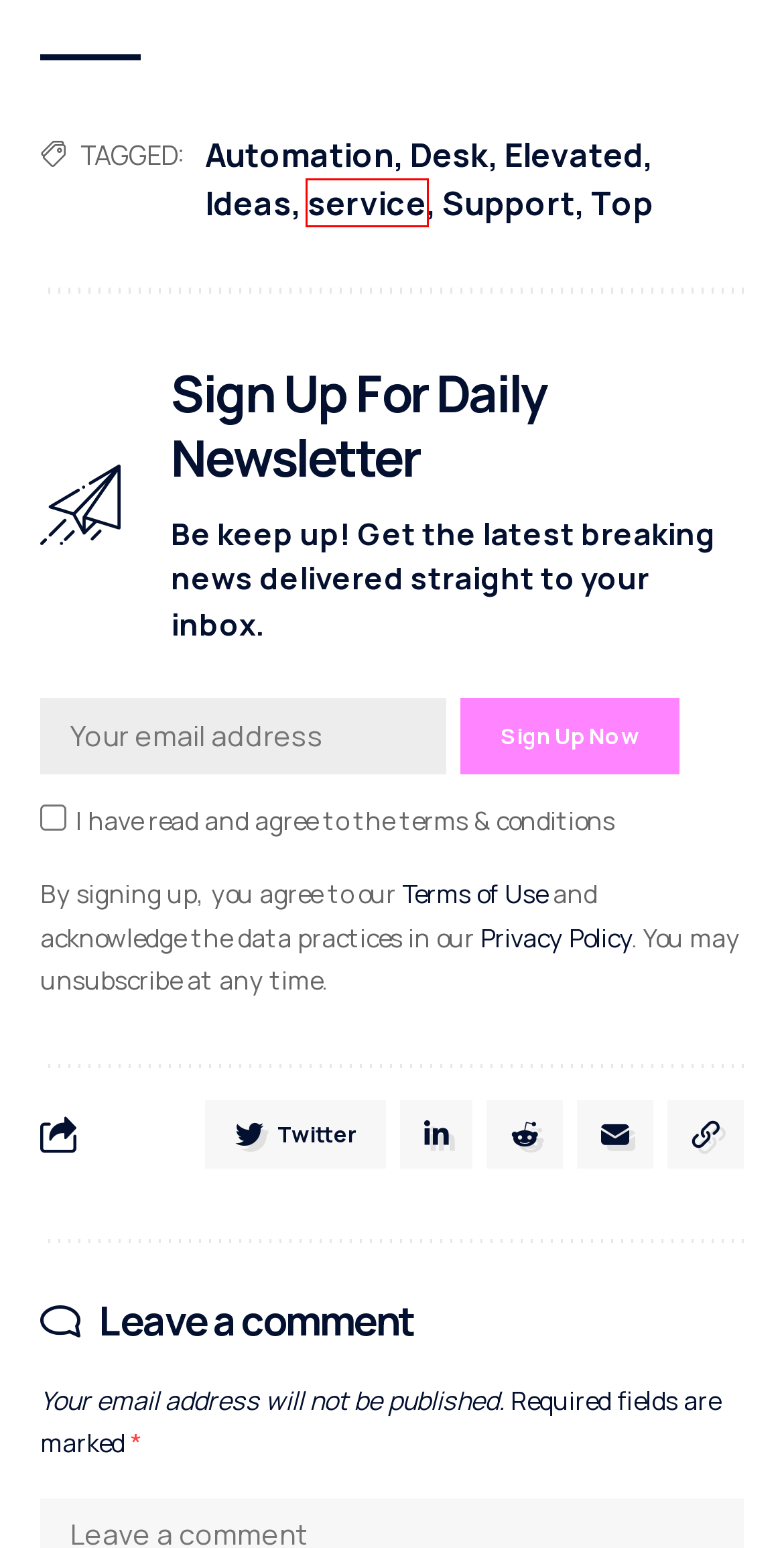A screenshot of a webpage is provided, featuring a red bounding box around a specific UI element. Identify the webpage description that most accurately reflects the new webpage after interacting with the selected element. Here are the candidates:
A. service - Ai Is Crazy
B. Healthcare - Ai Is Crazy
C. Support - Ai Is Crazy
D. Automation - Ai Is Crazy
E. Ideas - Ai Is Crazy
F. Top - Ai Is Crazy
G. Desk - Ai Is Crazy
H. Elevated - Ai Is Crazy

A